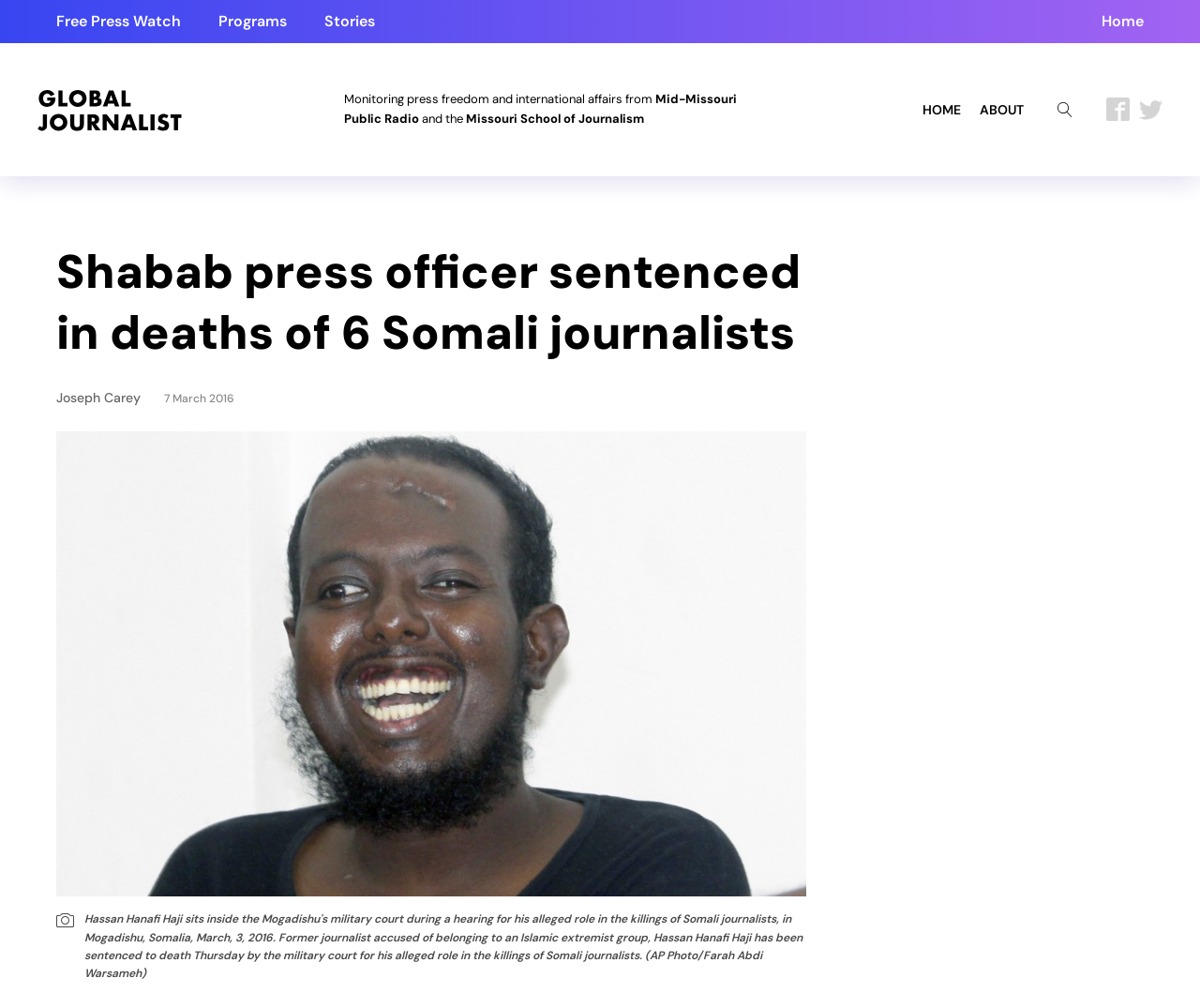Identify the bounding box coordinates for the region of the element that should be clicked to carry out the instruction: "Open the search". The bounding box coordinates should be four float numbers between 0 and 1, i.e., [left, top, right, bottom].

[0.877, 0.1, 0.898, 0.117]